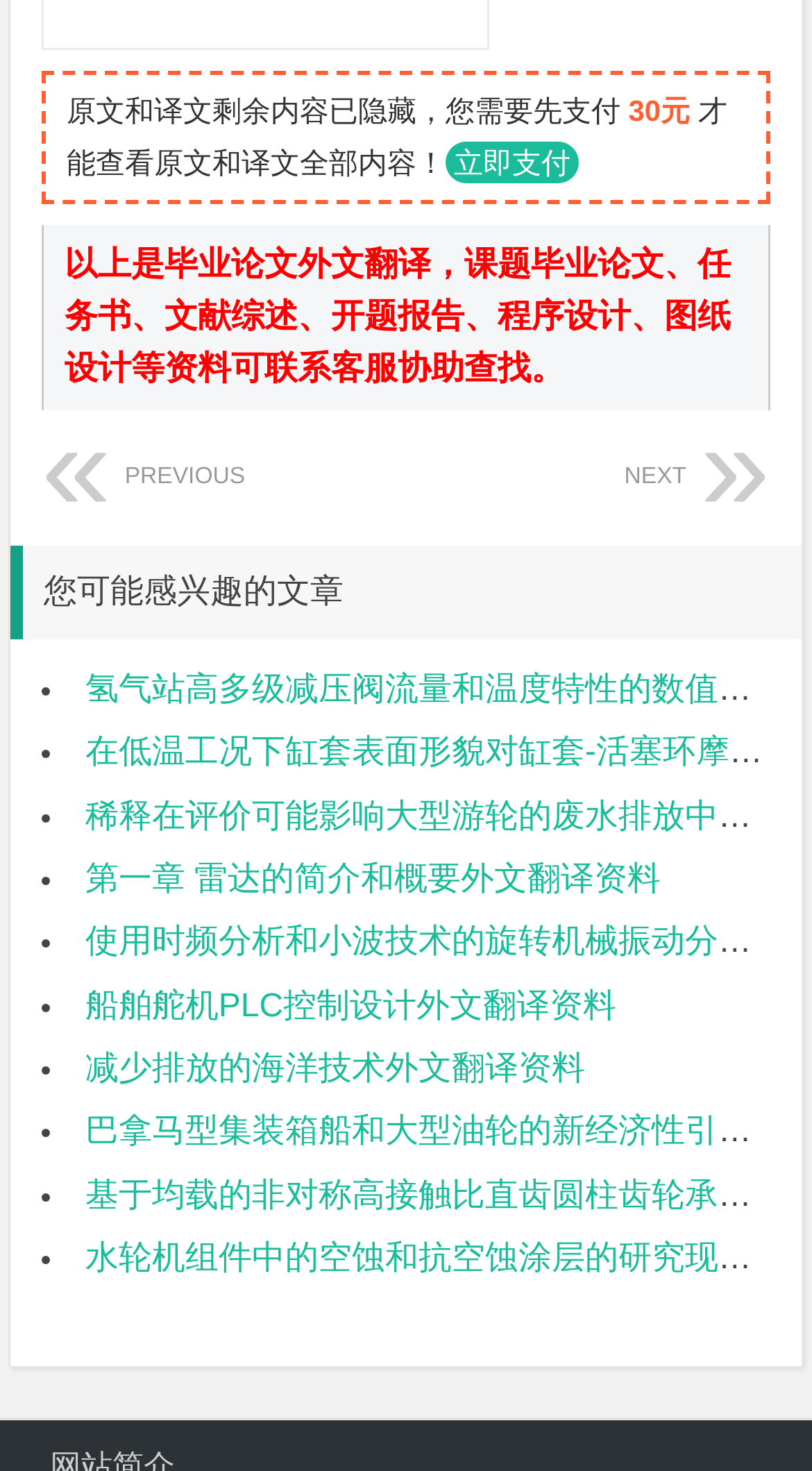Given the following UI element description: "第一章 雷达的简介和概要外文翻译资料", find the bounding box coordinates in the webpage screenshot.

[0.105, 0.586, 0.814, 0.61]